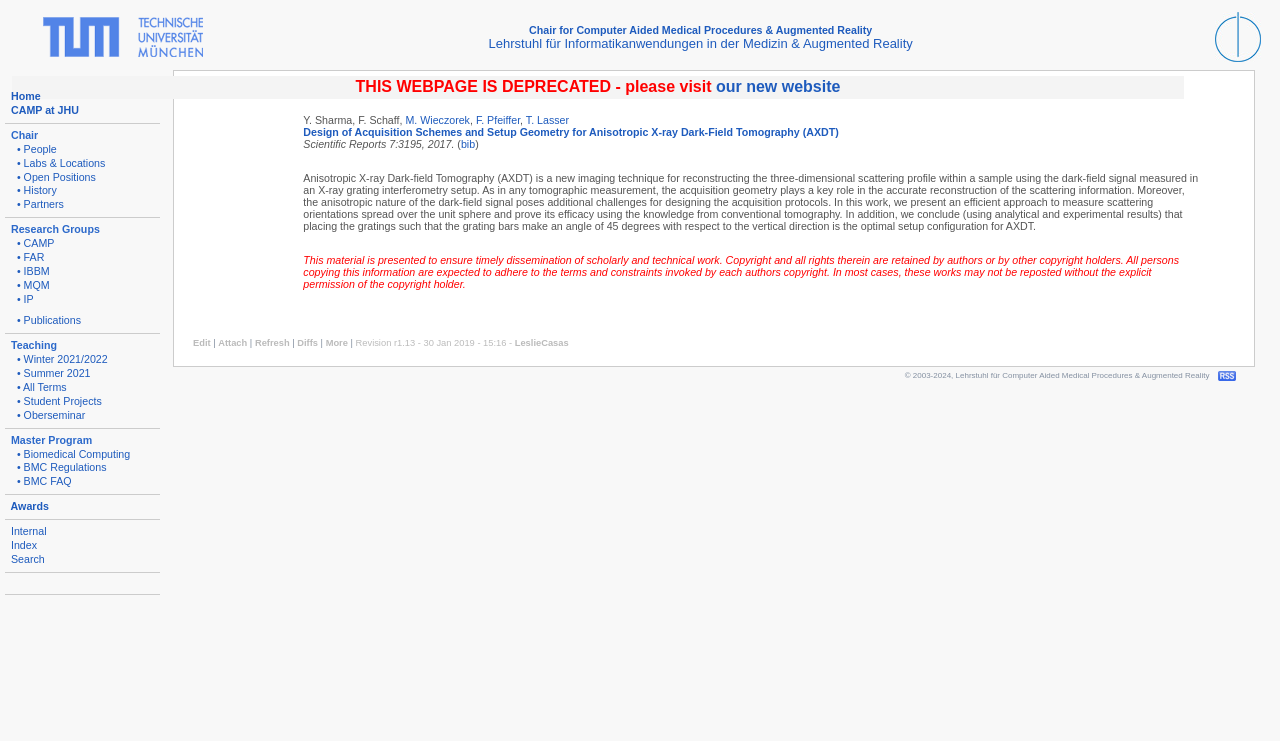Explain the contents of the webpage comprehensively.

This webpage is about the Publication Detail of a research institution, specifically the Chair for Computer Aided Medical Procedures & Augmented Reality. At the top, there is a grid cell containing the logo of TUM (Technical University of Munich) with a link to the institution's website. Next to it, there is a grid cell with the name of the chair and a link to the institute's website.

Below this, there is a deprecated webpage notification, stating that the webpage is no longer in use and directing users to visit the new website. There are also links to the home page, CAMP at JHU, and a separator line.

The main content of the webpage is divided into several sections. The first section is about the chair, with links to people, labs, and locations. The second section is about research groups, with links to different groups such as CAMP, FAR, IBBM, MQM, and IP. The third section is about teaching, with links to next term, this term, and teaching history. The fourth section is about master programs, with links to biomedical computing, regulations, and FAQ.

There are also several separator lines throughout the webpage, separating the different sections. At the bottom, there are links to awards, internal pages, index, and search.

On the right side of the webpage, there is a table of publications, with each row representing a publication. The table contains information such as authors, title, and publication date. There are also links to the authors' names and the publication title.

Overall, the webpage provides an overview of the research institution, its chair, and its research activities, as well as links to various resources and publications.